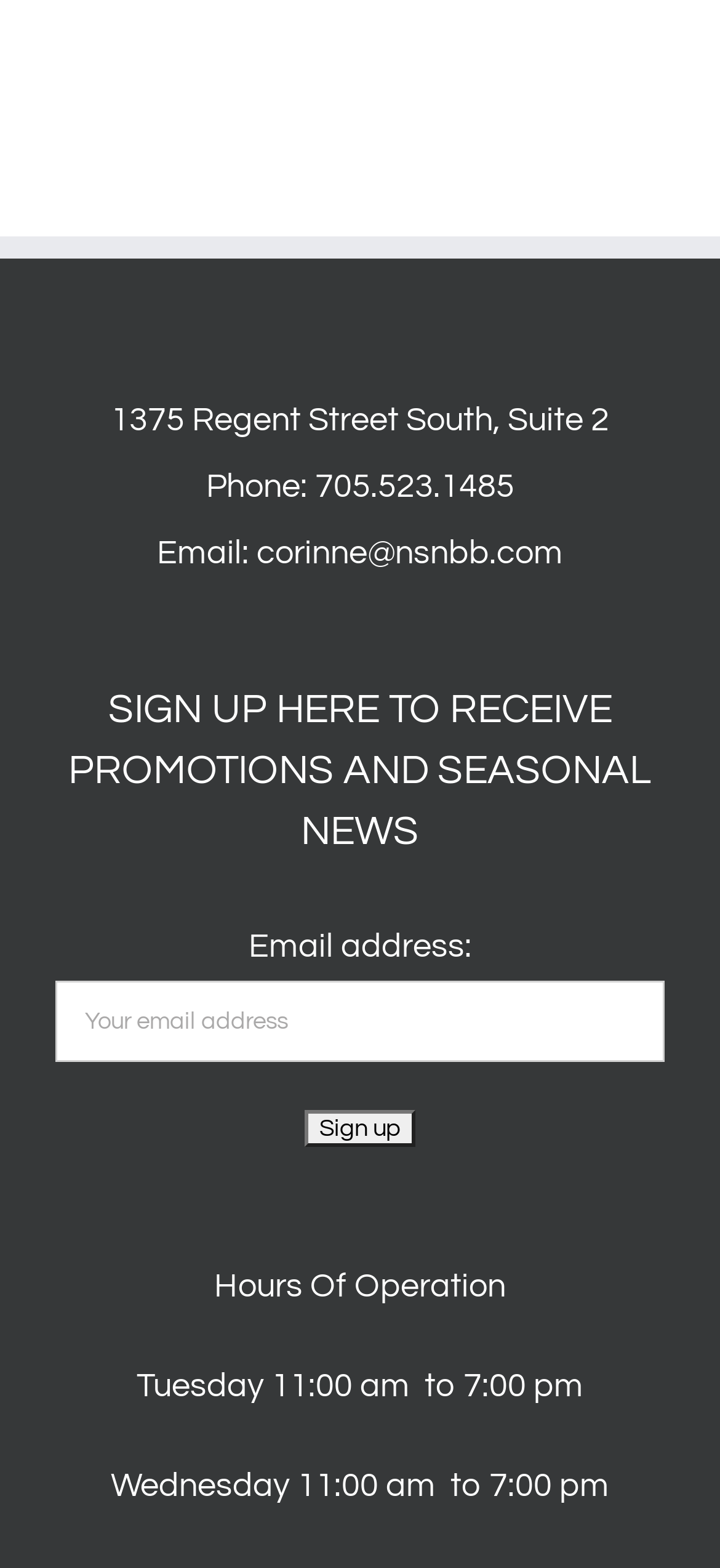Provide your answer to the question using just one word or phrase: What happens when you click the 'Sign up' button?

Receive promotions and seasonal news